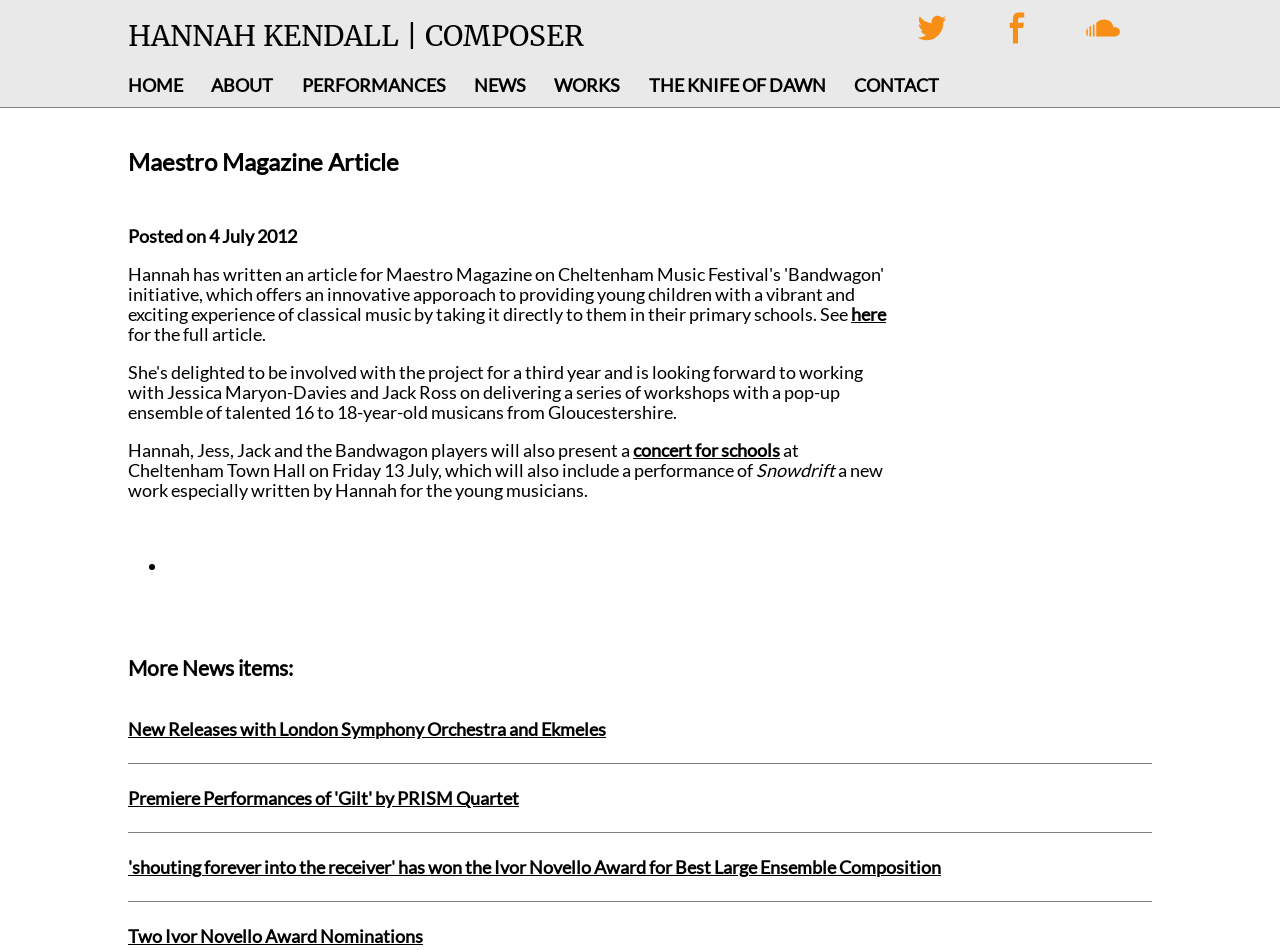Analyze the image and answer the question with as much detail as possible: 
What is the composer's name?

The composer's name is mentioned in the link 'HANNAH KENDALL | COMPOSER' with bounding box coordinates [0.1, 0.019, 0.456, 0.057].